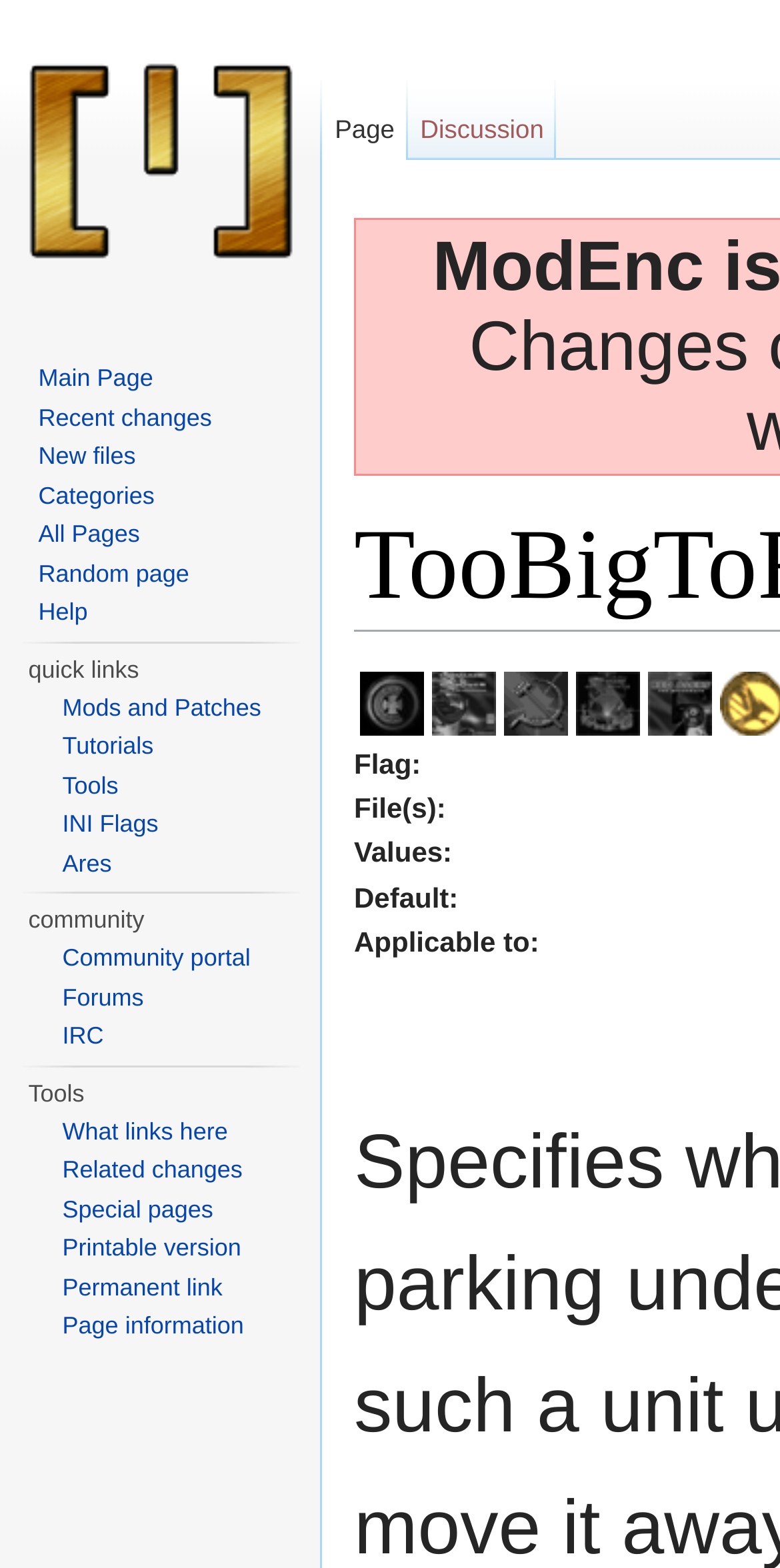Identify the bounding box coordinates for the element you need to click to achieve the following task: "Go to Tiberian Dawn". Provide the bounding box coordinates as four float numbers between 0 and 1, in the form [left, top, right, bottom].

[0.462, 0.436, 0.544, 0.457]